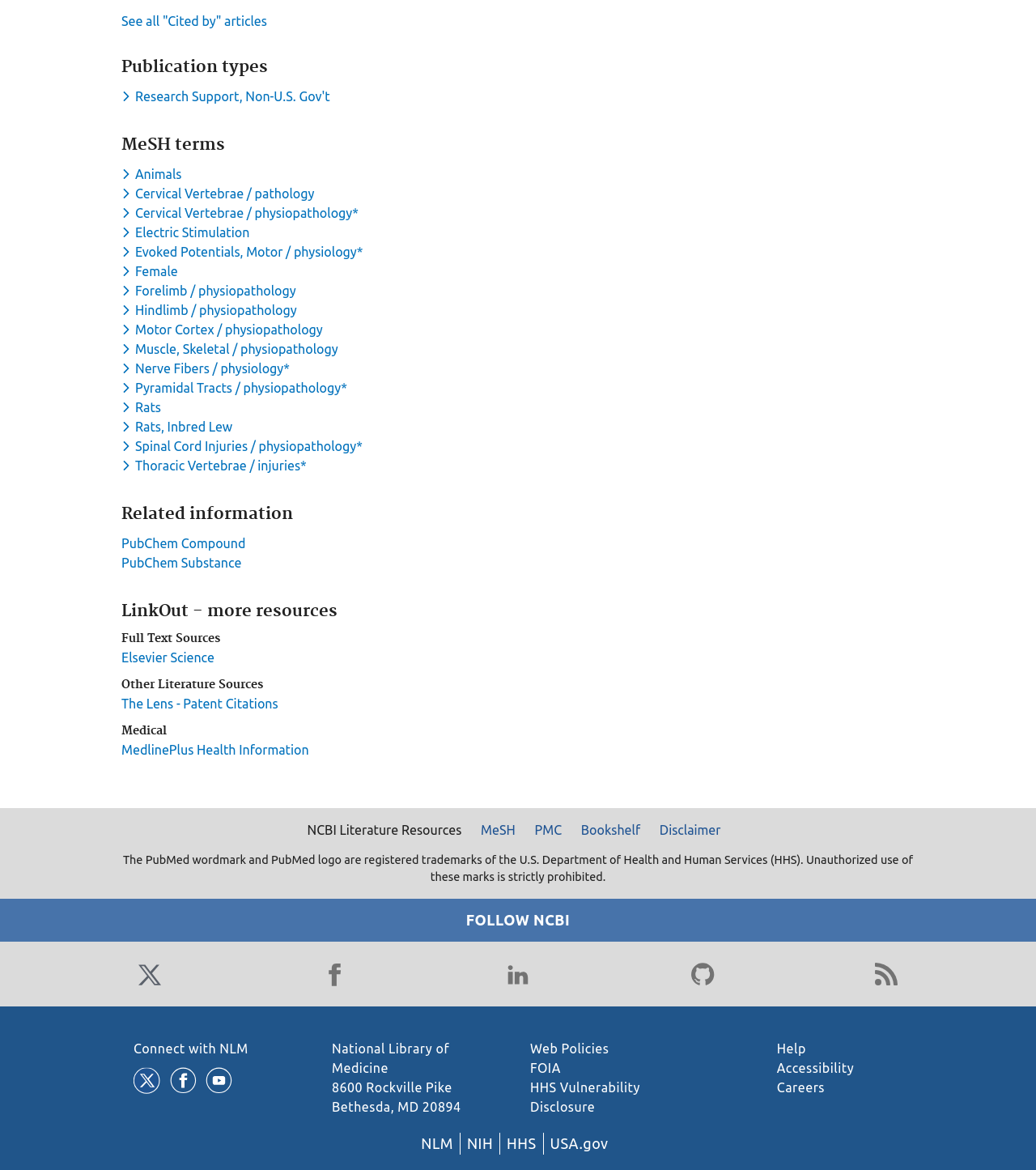Find the bounding box coordinates of the area to click in order to follow the instruction: "Toggle dropdown menu for keyword Research Support, Non-U.S. Gov't".

[0.117, 0.076, 0.322, 0.089]